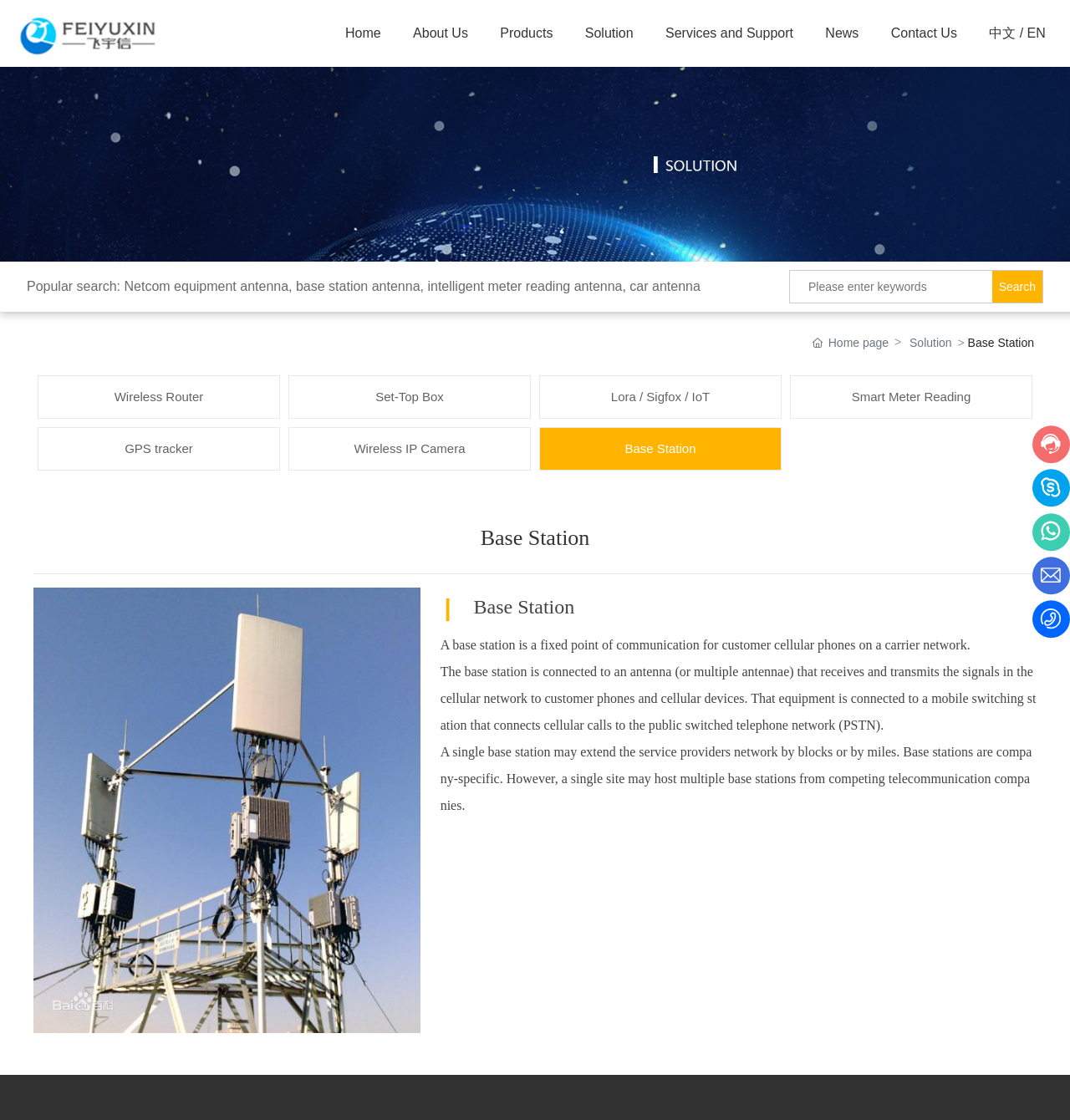Find the bounding box coordinates for the area that must be clicked to perform this action: "Search for keywords".

[0.927, 0.242, 0.974, 0.27]